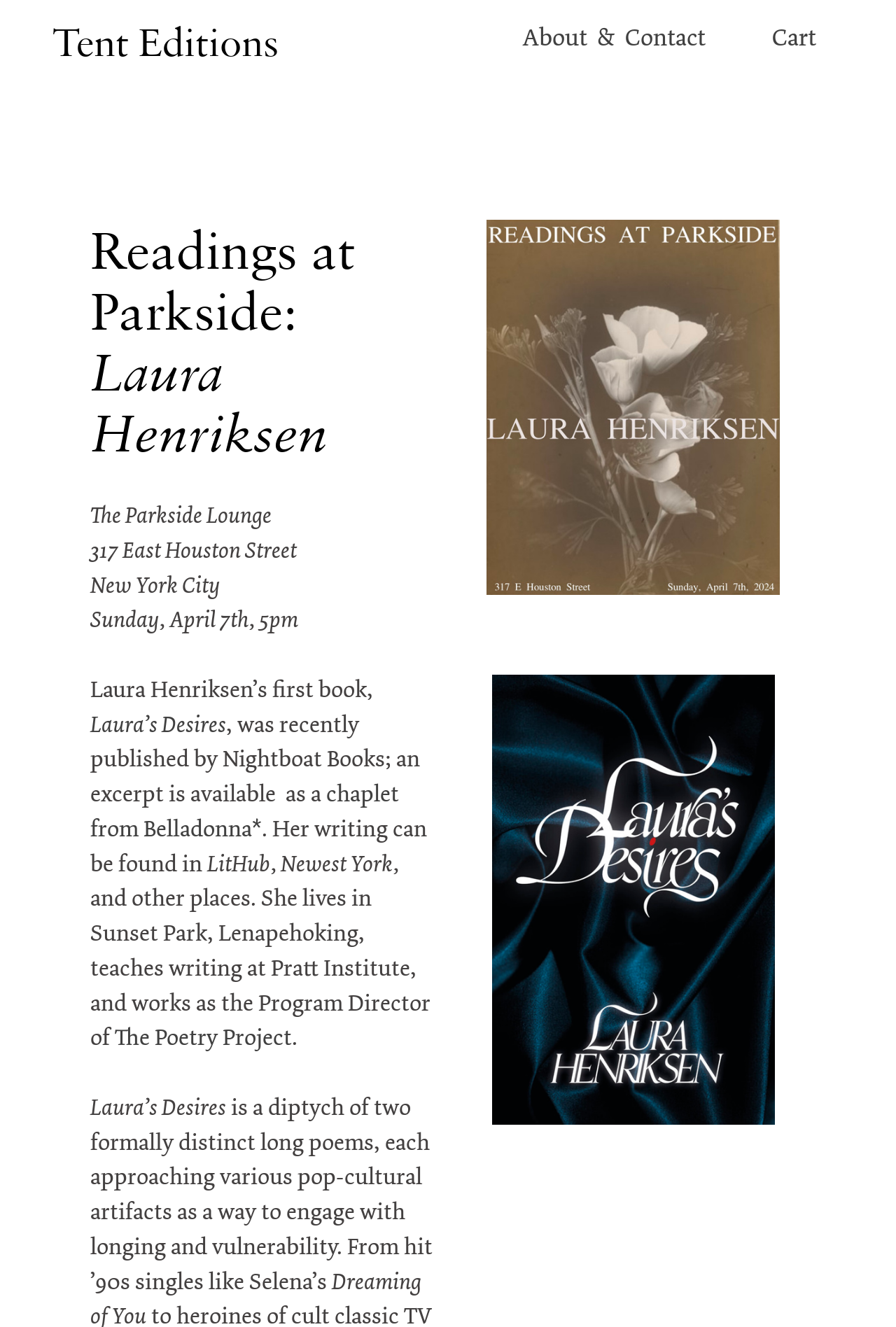Extract the bounding box coordinates of the UI element described: "Laura’s Desires". Provide the coordinates in the format [left, top, right, bottom] with values ranging from 0 to 1.

[0.101, 0.534, 0.252, 0.559]